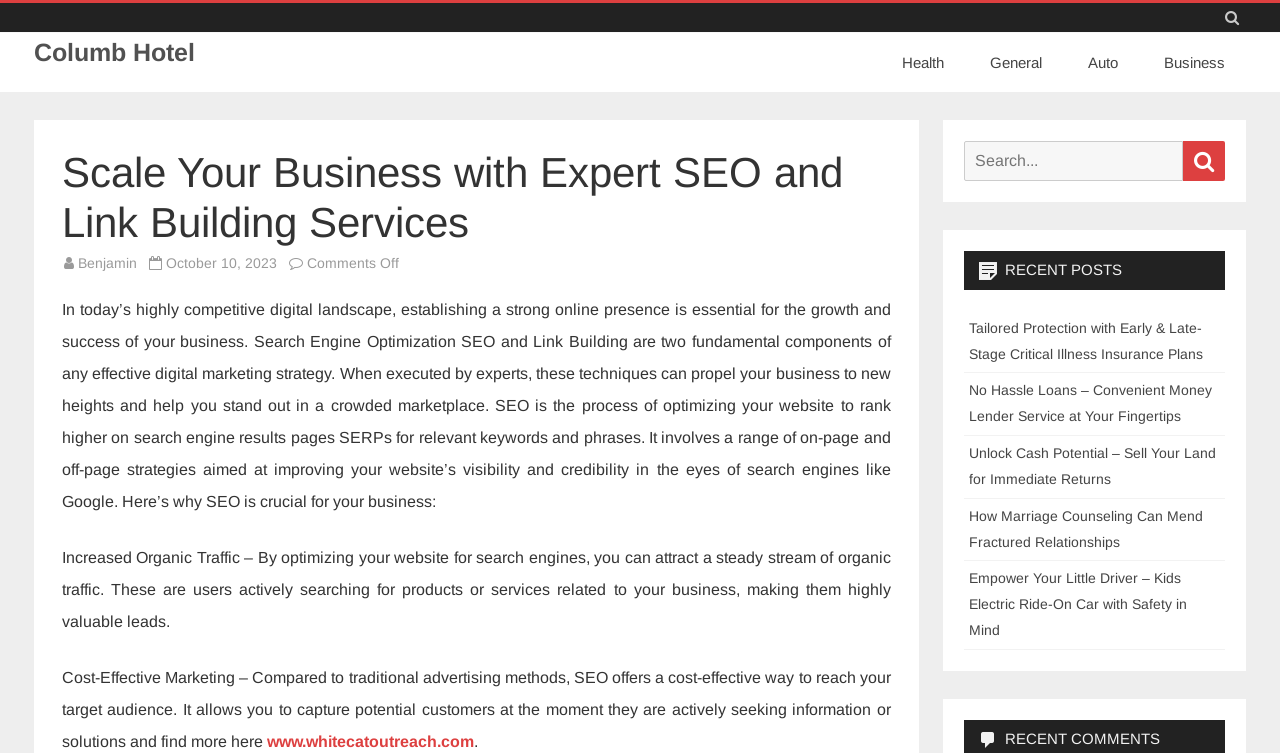Could you find the bounding box coordinates of the clickable area to complete this instruction: "Read the 'Scale Your Business with Expert SEO and Link Building Services' article"?

[0.048, 0.197, 0.696, 0.33]